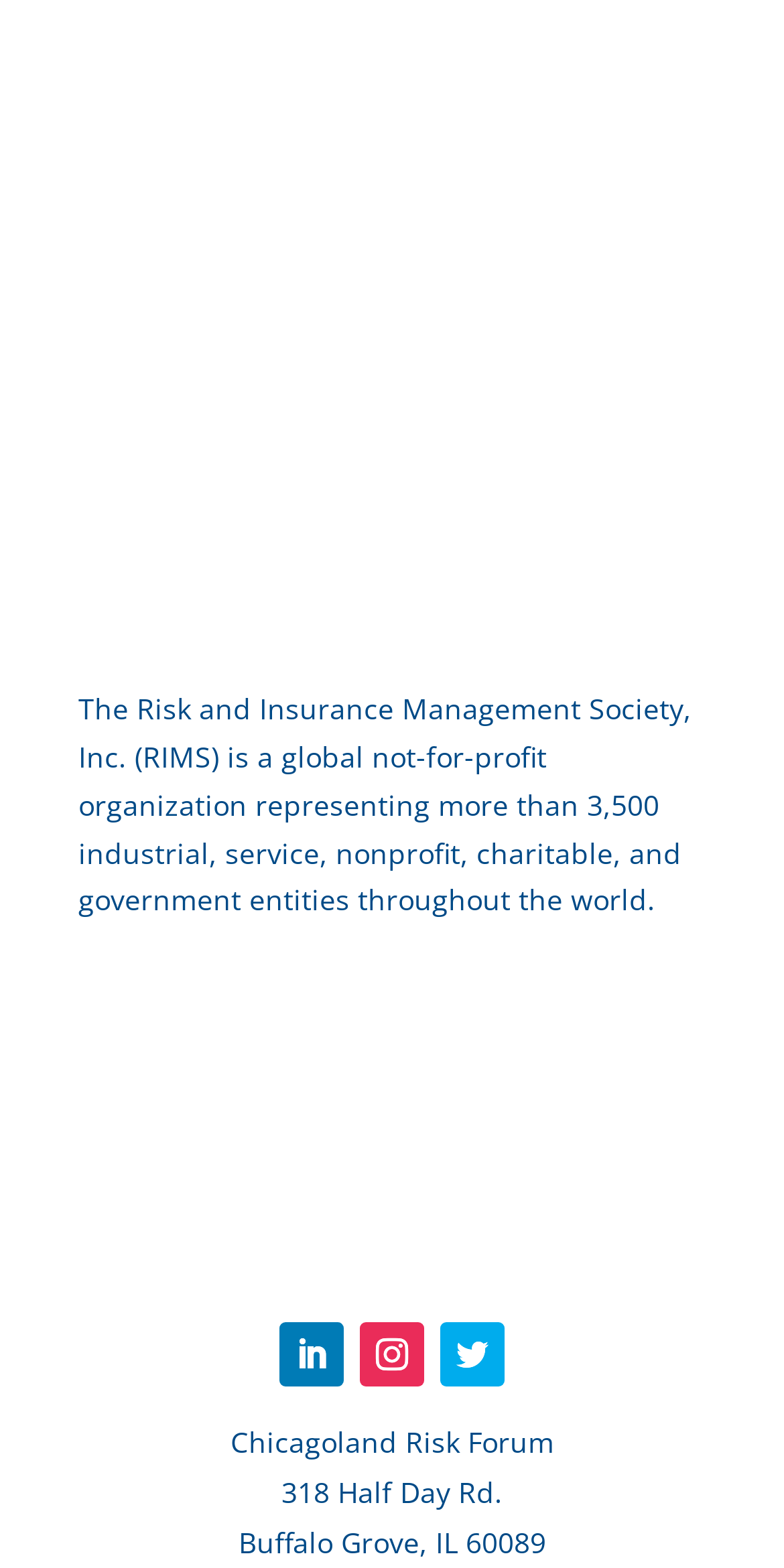Extract the bounding box coordinates of the UI element described: "Follow". Provide the coordinates in the format [left, top, right, bottom] with values ranging from 0 to 1.

[0.459, 0.843, 0.541, 0.884]